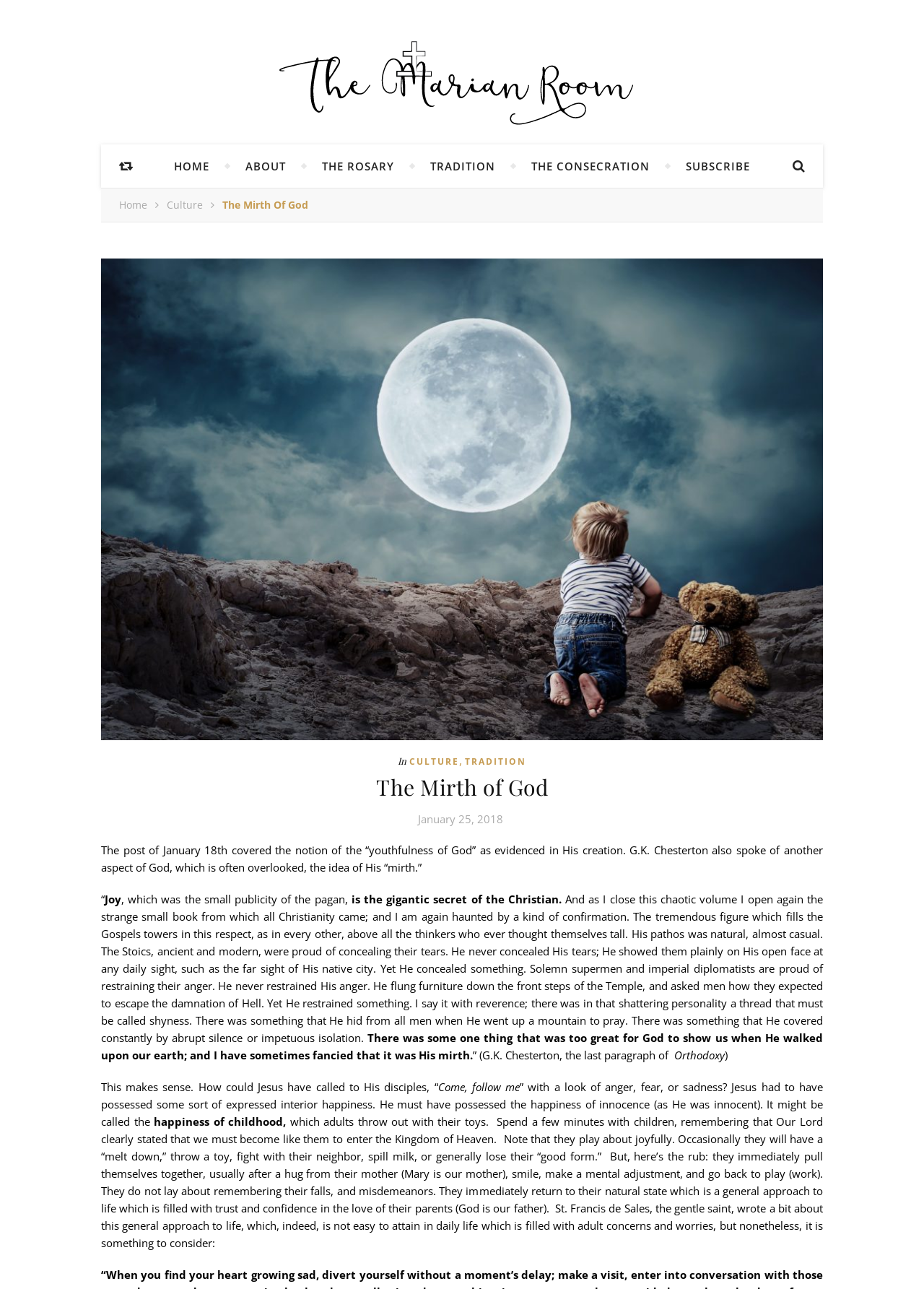Please identify the bounding box coordinates of the region to click in order to complete the task: "Click the THE ROSARY link". The coordinates must be four float numbers between 0 and 1, specified as [left, top, right, bottom].

[0.348, 0.112, 0.427, 0.146]